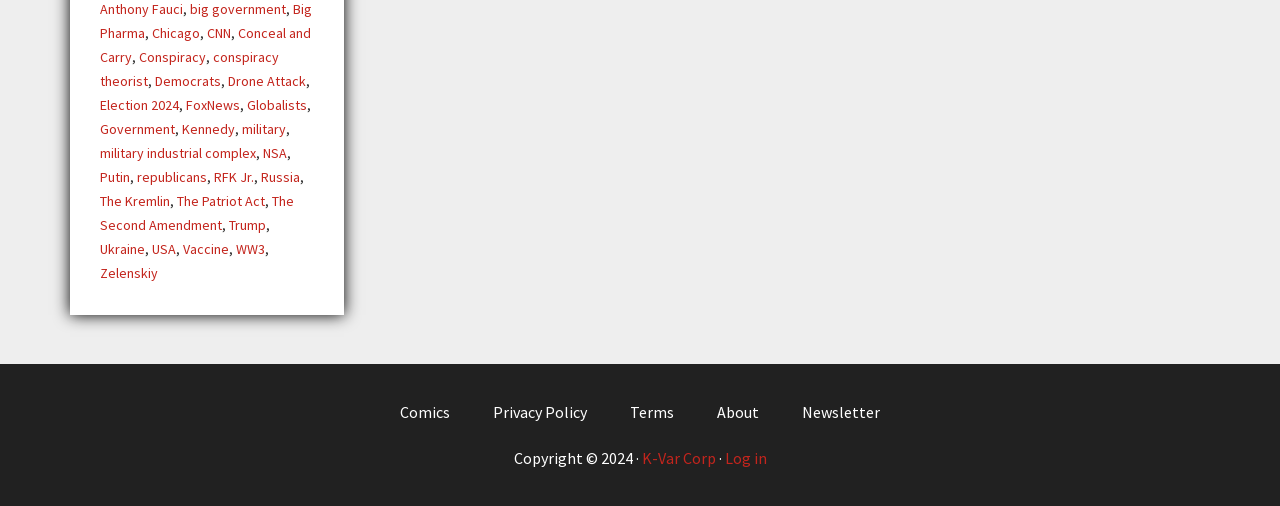Identify the bounding box coordinates of the region that should be clicked to execute the following instruction: "Go to the About page".

[0.545, 0.798, 0.609, 0.85]